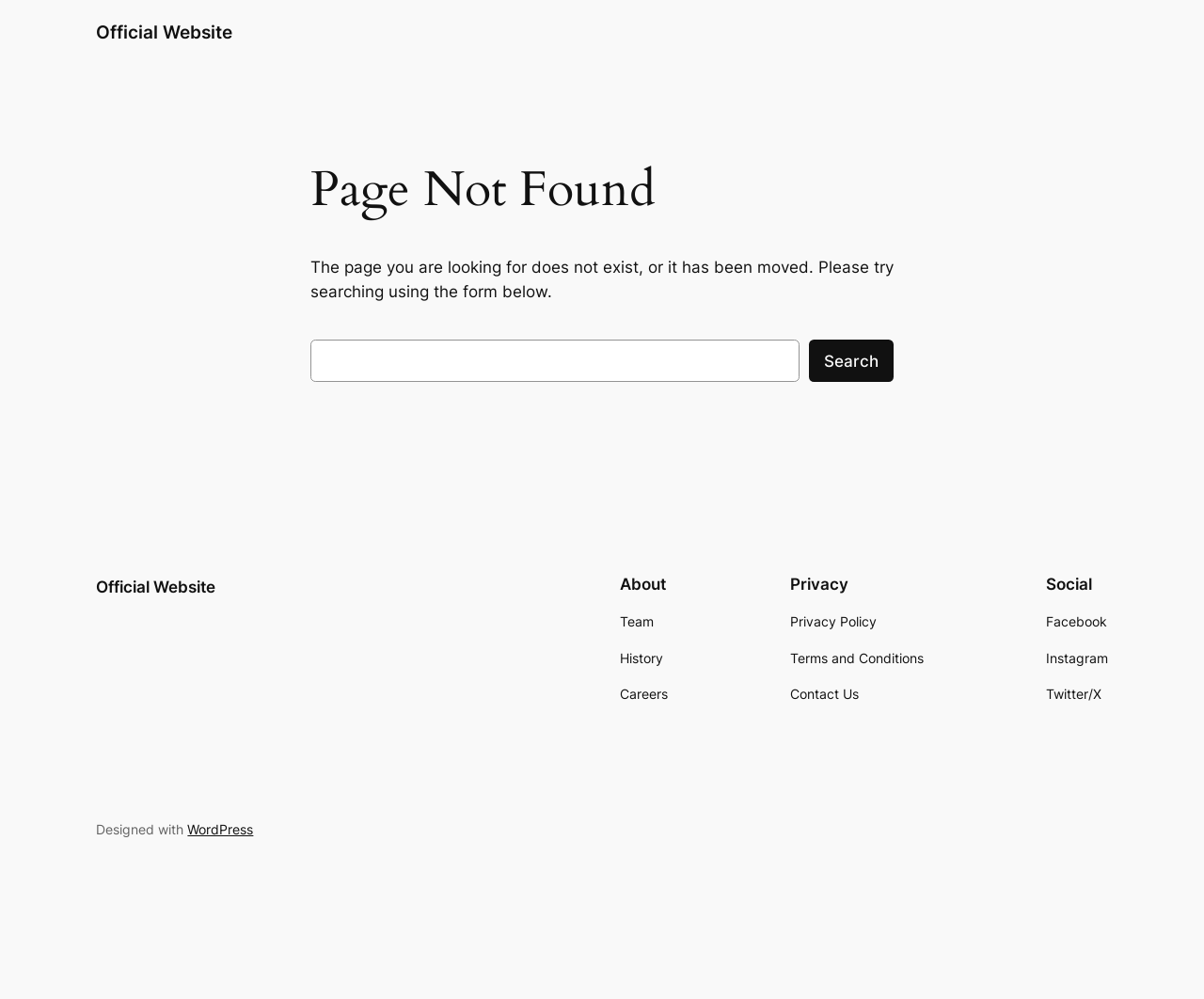Using the description: "WordPress", determine the UI element's bounding box coordinates. Ensure the coordinates are in the format of four float numbers between 0 and 1, i.e., [left, top, right, bottom].

[0.156, 0.822, 0.21, 0.838]